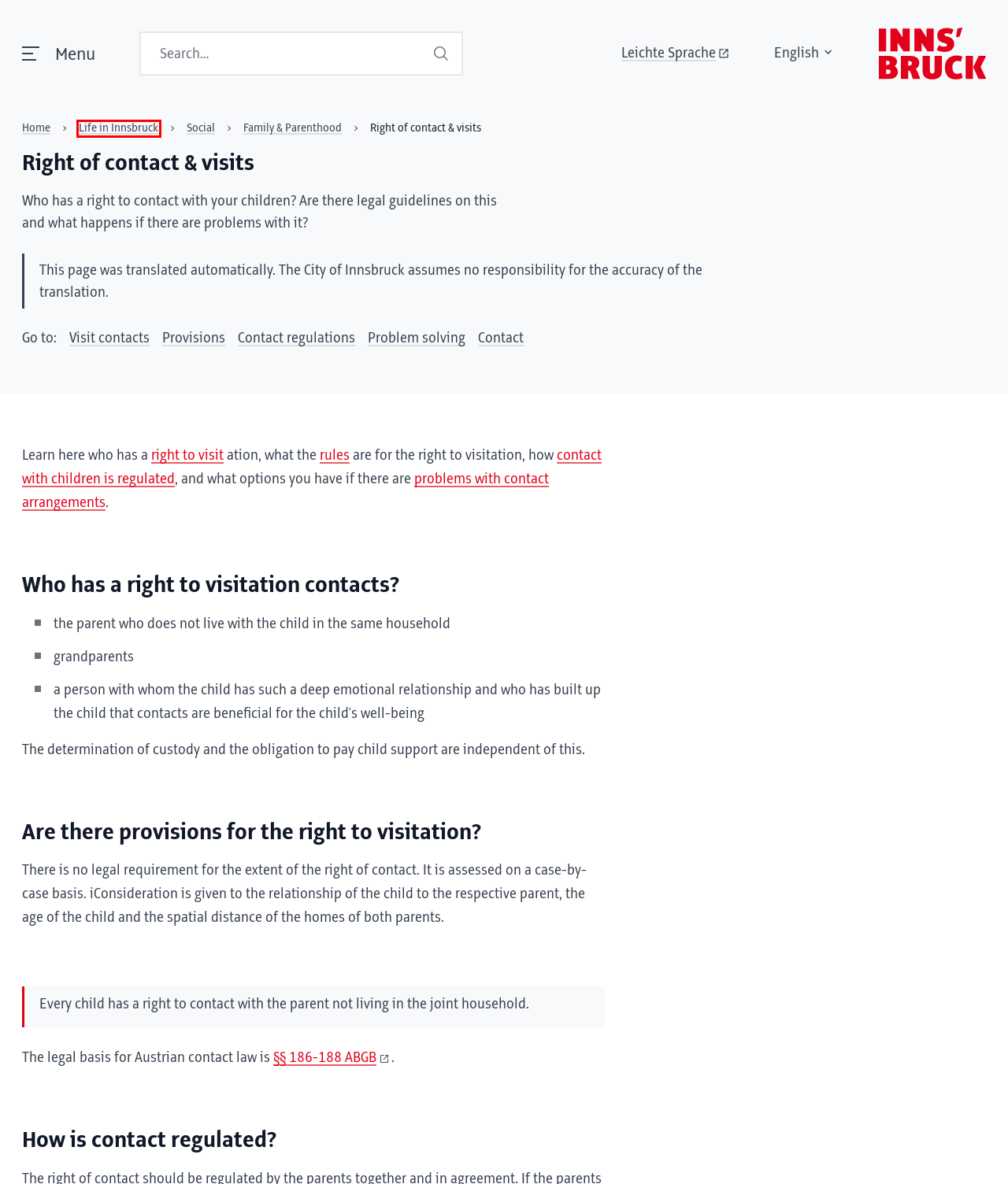Consider the screenshot of a webpage with a red bounding box and select the webpage description that best describes the new page that appears after clicking the element inside the red box. Here are the candidates:
A. Social - Stadt Innsbruck
B. Imprint - Stadt Innsbruck
C. Life in Innsbruck - Stadt Innsbruck
D. City of Innsbruck
E. Privacy - Stadt Innsbruck
F. Compliance - Stadt Innsbruck
G. Contact us - Stadt Innsbruck
H. Family & Parenthood - Stadt Innsbruck

C